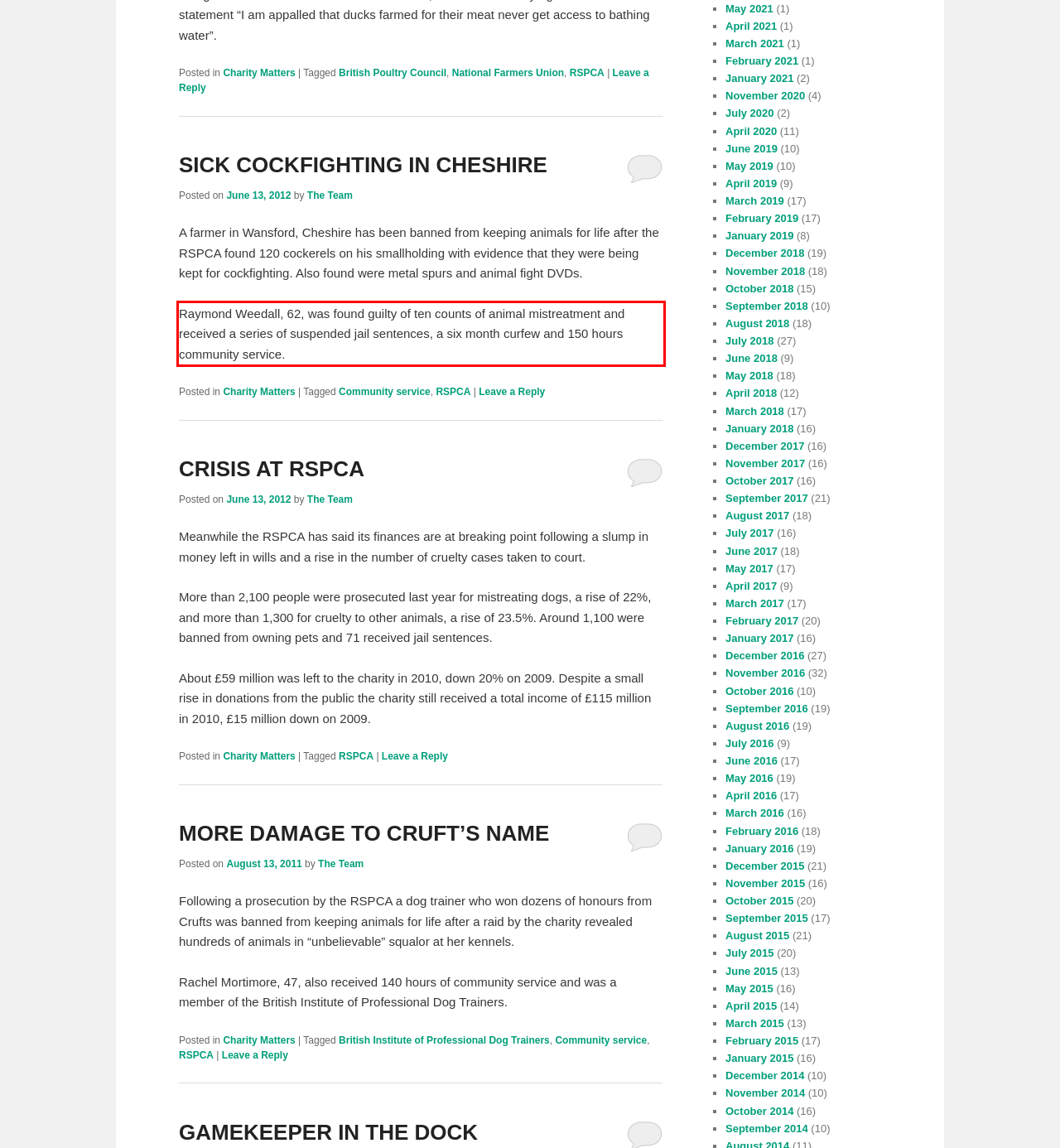Identify and extract the text within the red rectangle in the screenshot of the webpage.

Raymond Weedall, 62, was found guilty of ten counts of animal mistreatment and received a series of suspended jail sentences, a six month curfew and 150 hours community service.